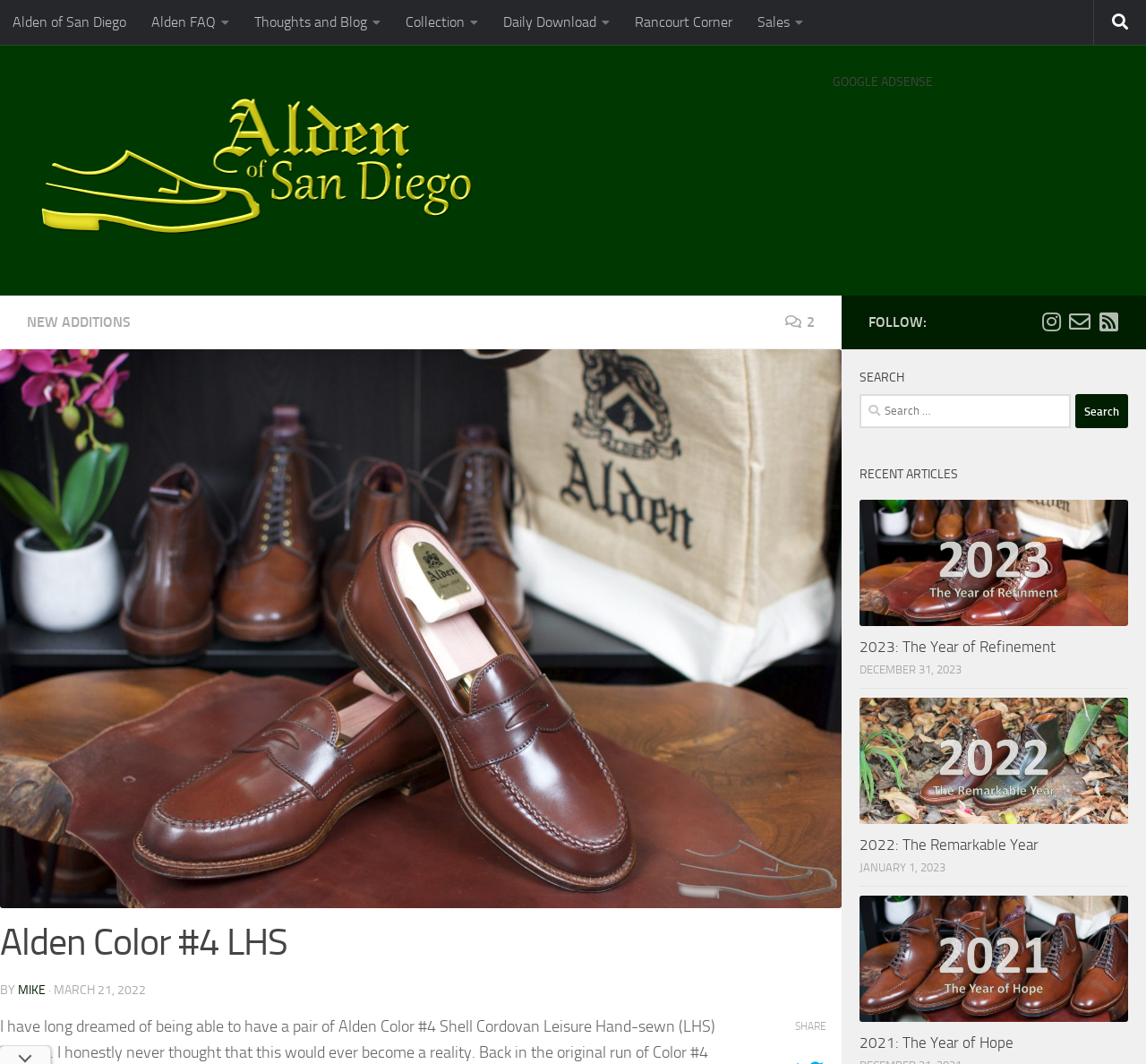Please find the bounding box coordinates of the element's region to be clicked to carry out this instruction: "Search for something".

[0.75, 0.37, 0.934, 0.402]